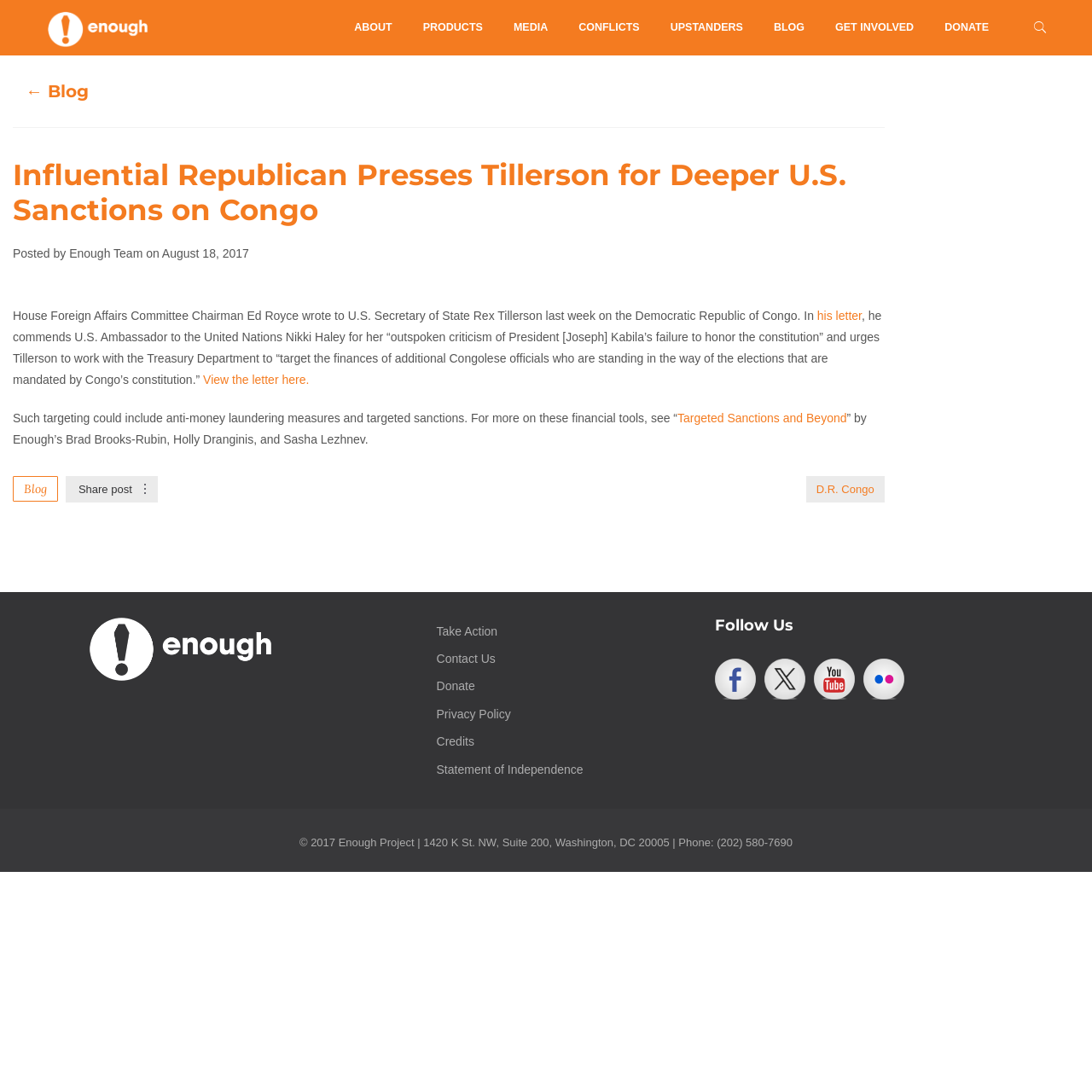Identify the main heading from the webpage and provide its text content.

Influential Republican Presses Tillerson for Deeper U.S. Sanctions on Congo